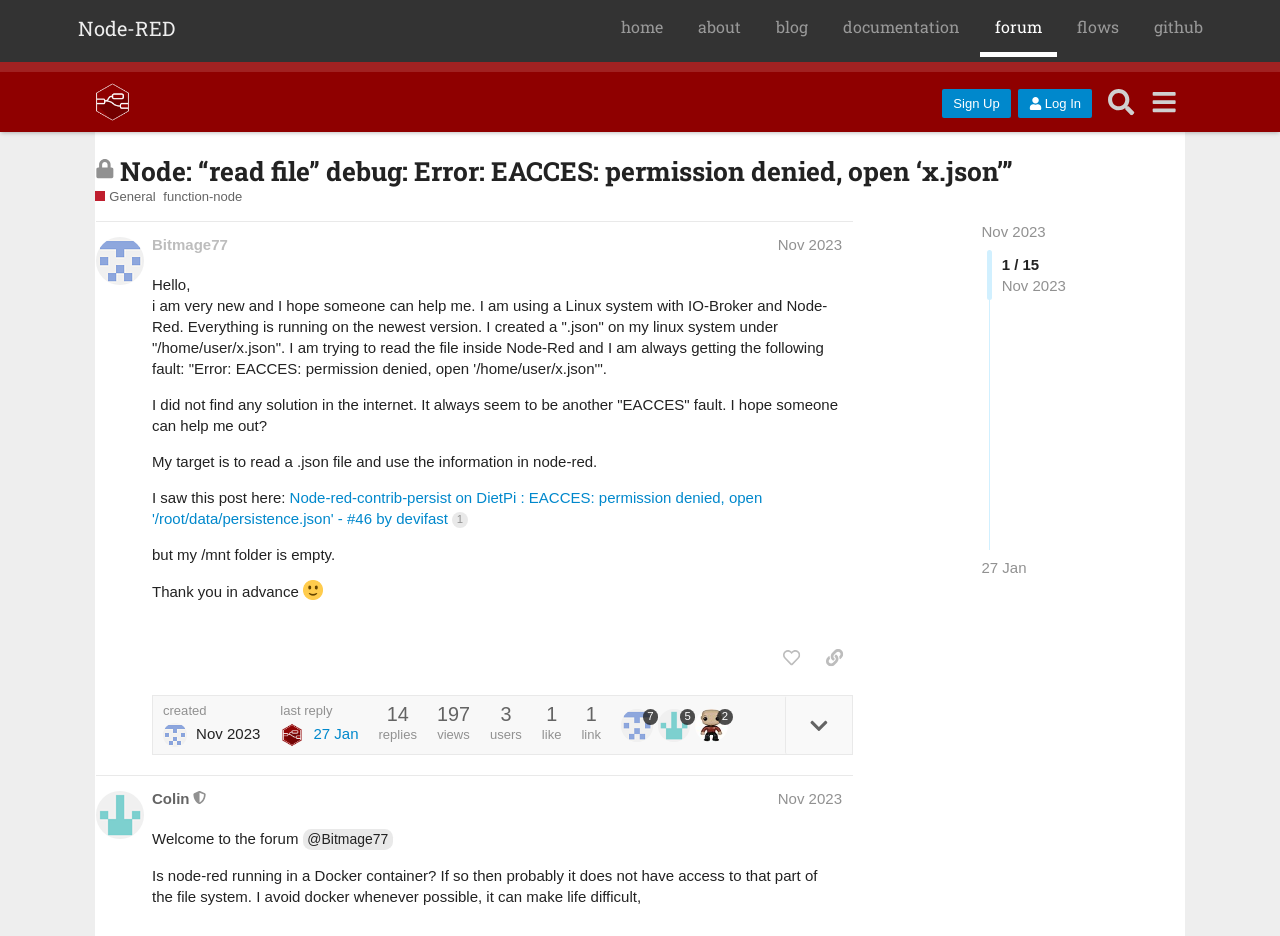Is the forum post closed?
Please use the image to provide an in-depth answer to the question.

I determined the answer by looking at the heading of the forum post, which says 'This topic is closed; it no longer accepts new replies'.